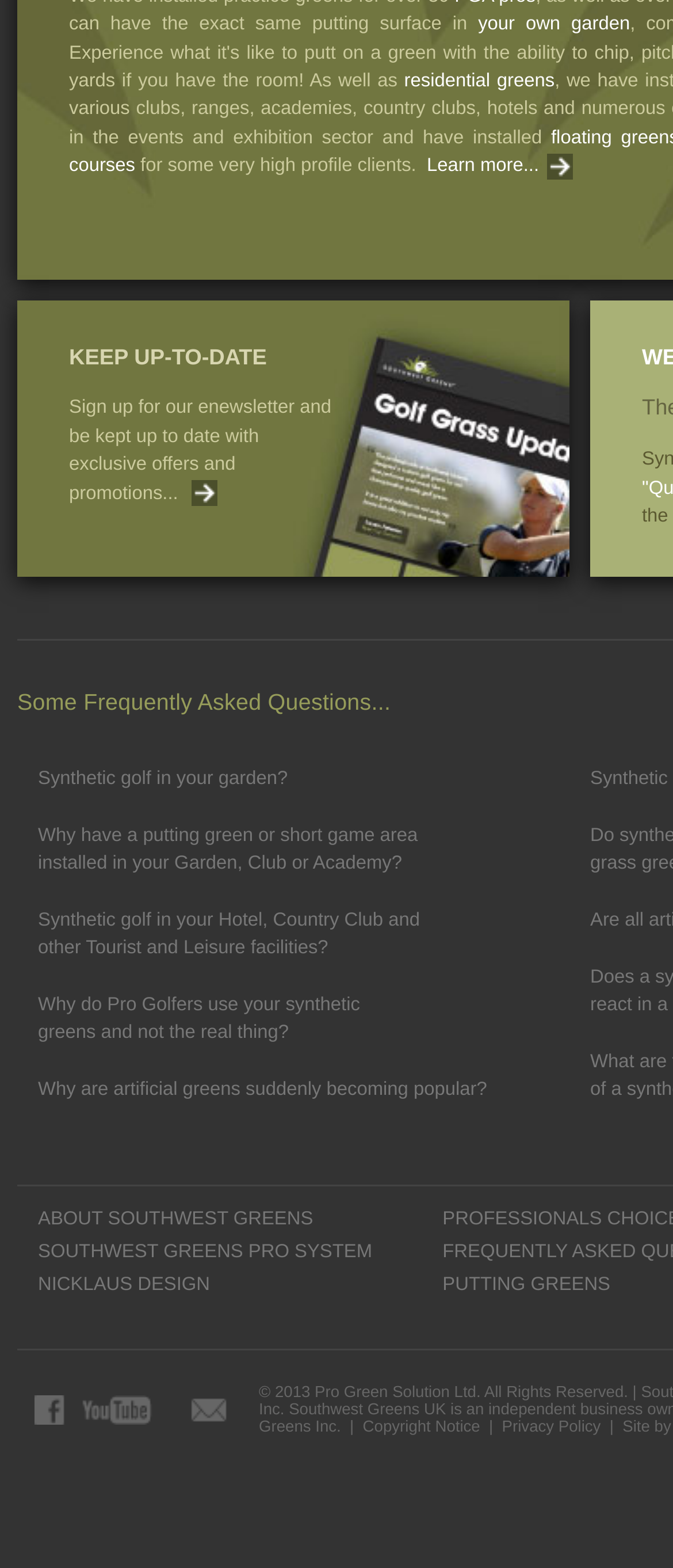Please locate the bounding box coordinates for the element that should be clicked to achieve the following instruction: "Learn more about high profile clients". Ensure the coordinates are given as four float numbers between 0 and 1, i.e., [left, top, right, bottom].

[0.634, 0.099, 0.865, 0.113]